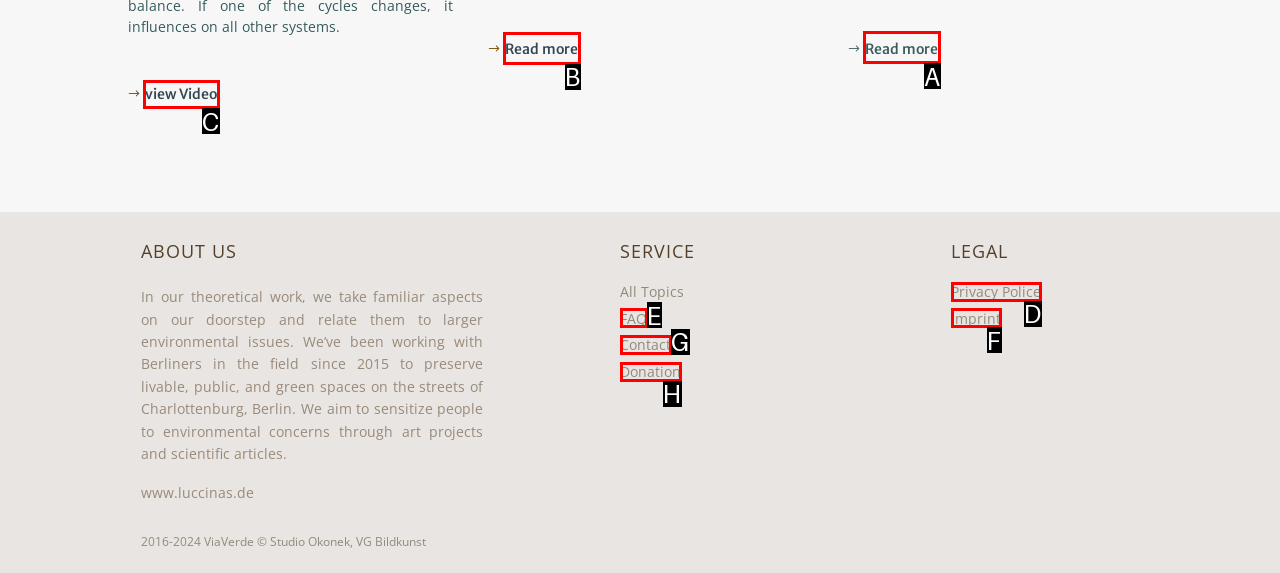Please select the letter of the HTML element that fits the description: Donation. Answer with the option's letter directly.

H